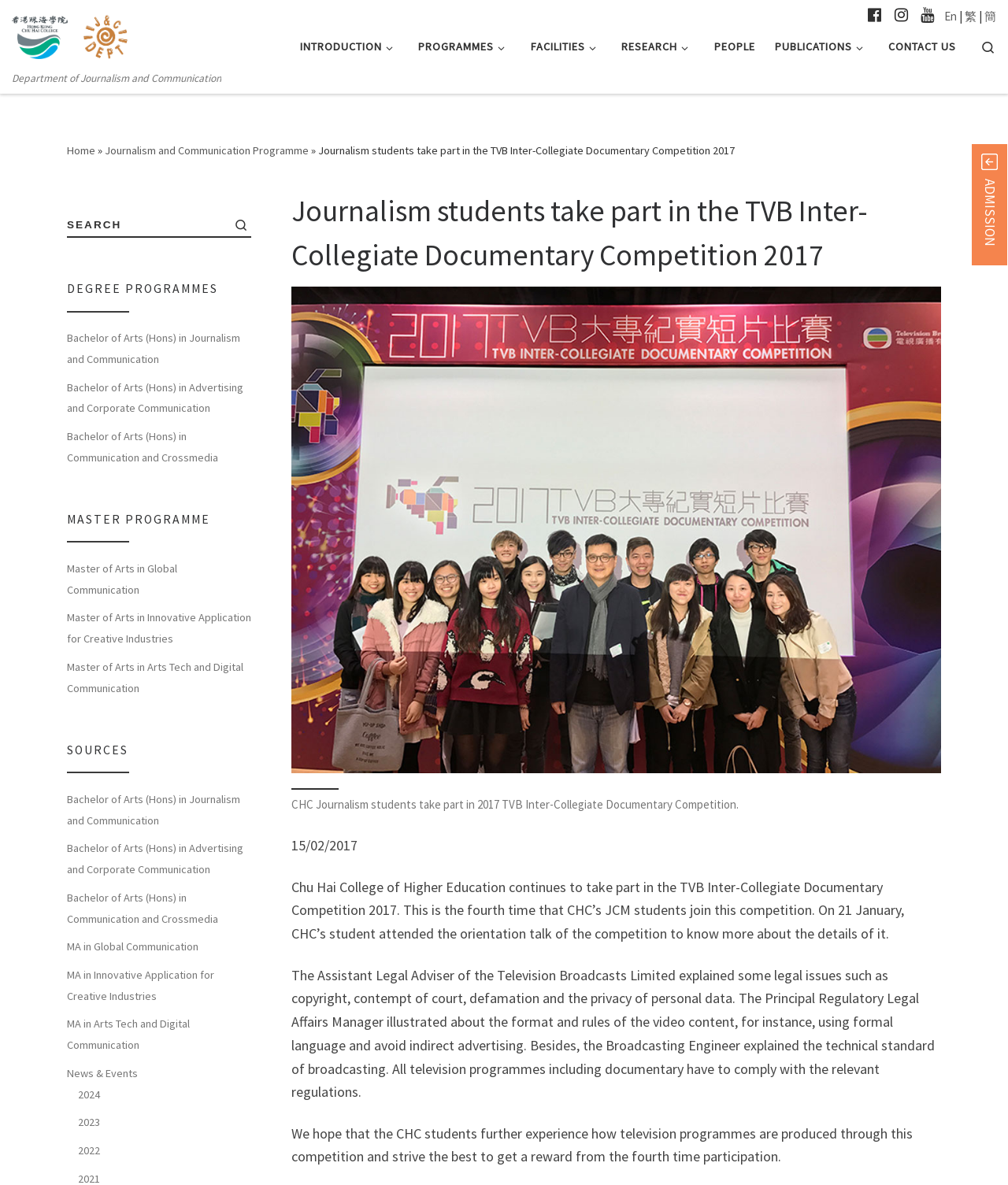Provide the bounding box coordinates for the area that should be clicked to complete the instruction: "Search for something".

[0.96, 0.018, 1.0, 0.061]